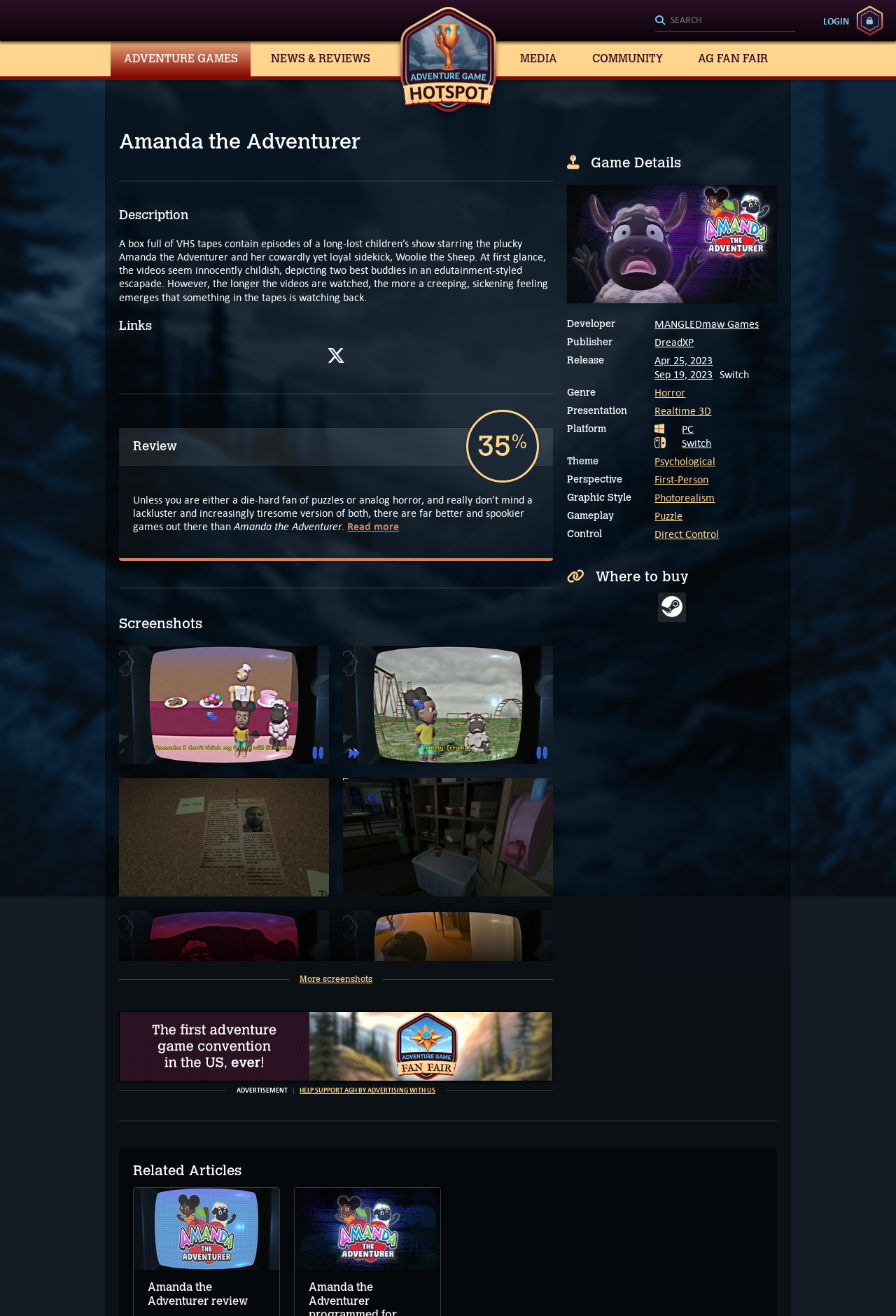Who is the developer of the game?
Using the image, provide a detailed and thorough answer to the question.

The developer of the game can be found in the table 'Game Details', in the row with the rowheader 'Developer', which contains the gridcell with the text 'MANGLEDmaw Games'.